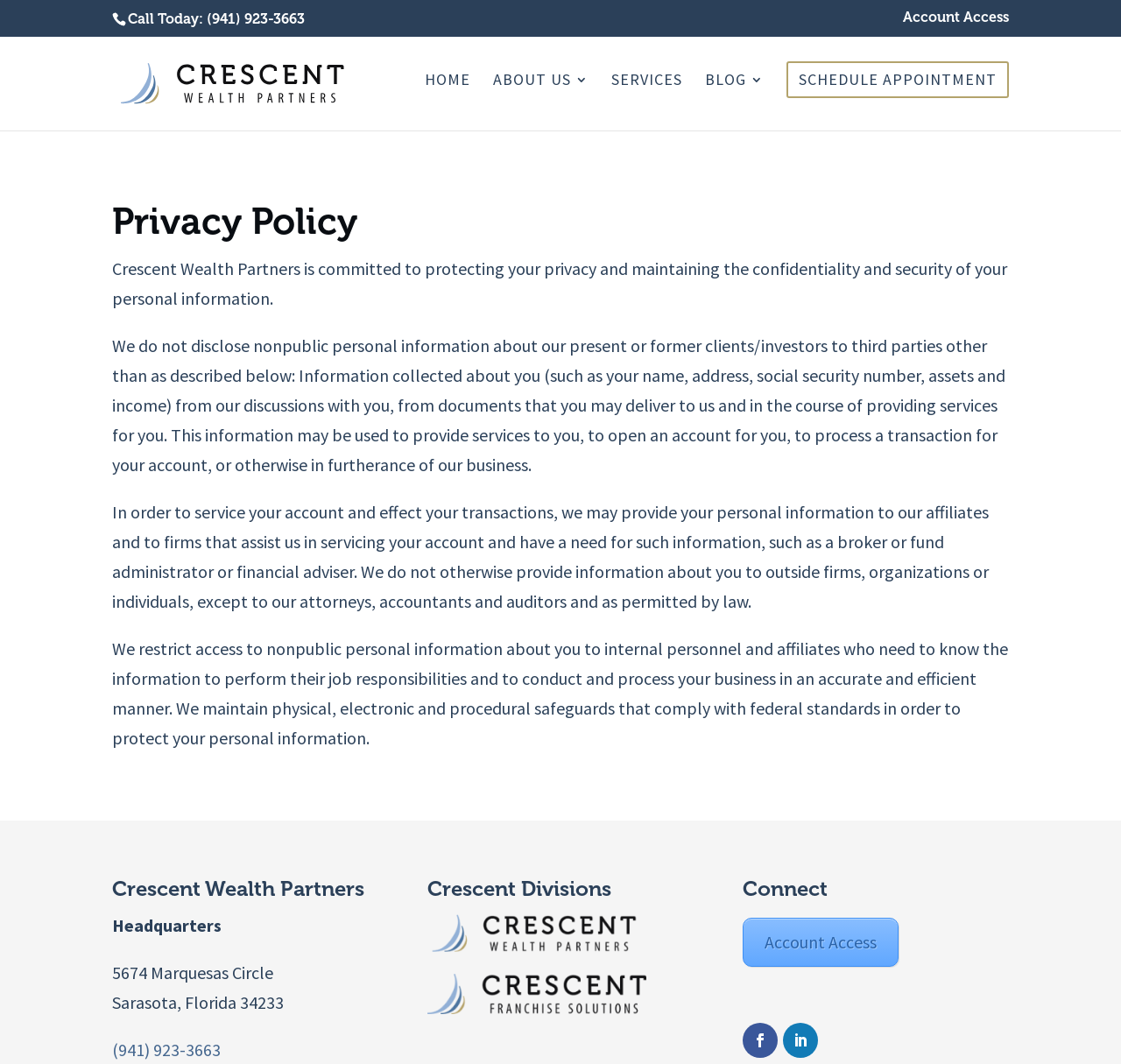What is the phone number to call?
Please provide an in-depth and detailed response to the question.

I found the phone number by looking at the top-right corner of the webpage, where it says 'Call Today:' followed by the phone number '(941) 923-3663'.